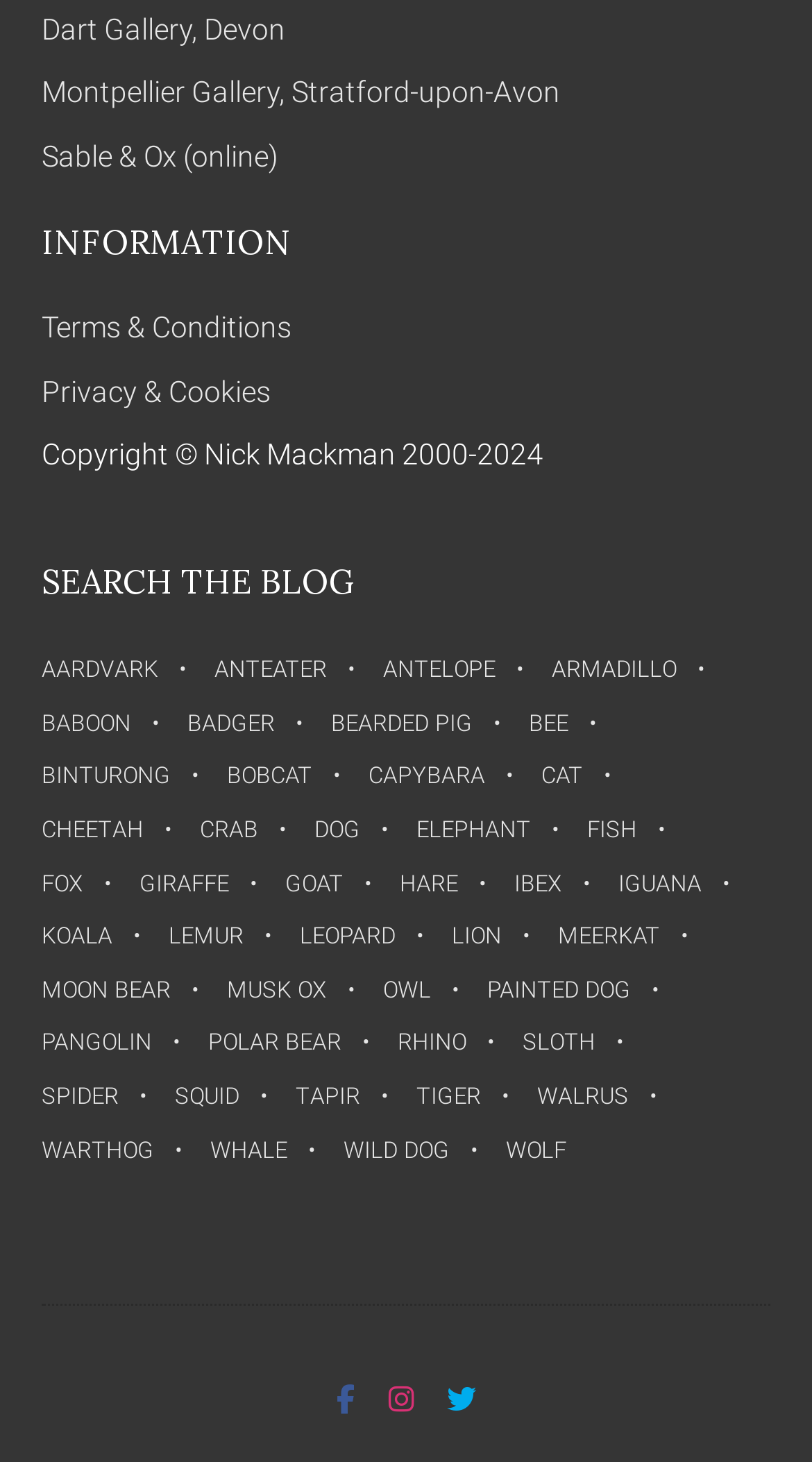How many items are related to 'Dog'?
Using the screenshot, give a one-word or short phrase answer.

18 items